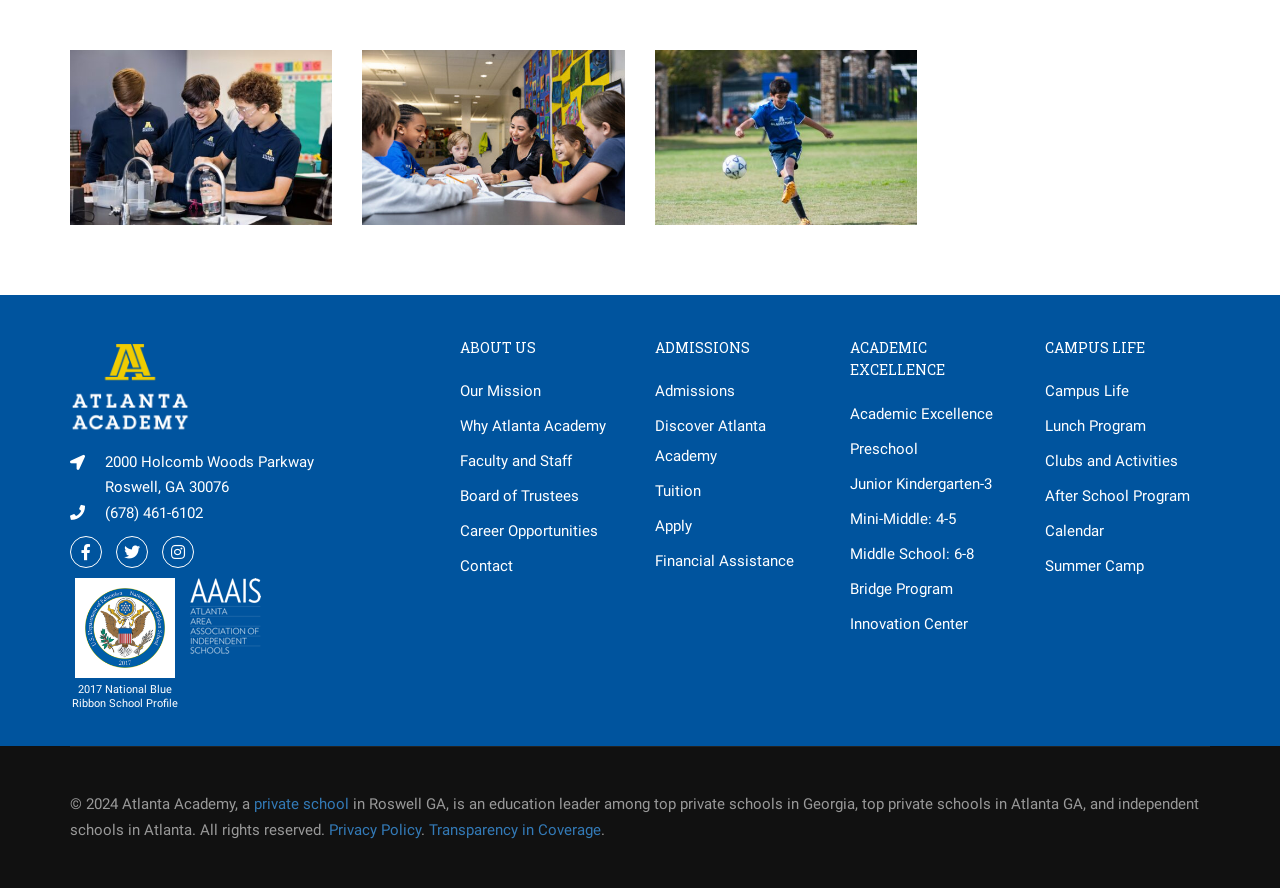Provide a brief response to the question using a single word or phrase: 
How many sections are there in the webpage?

4